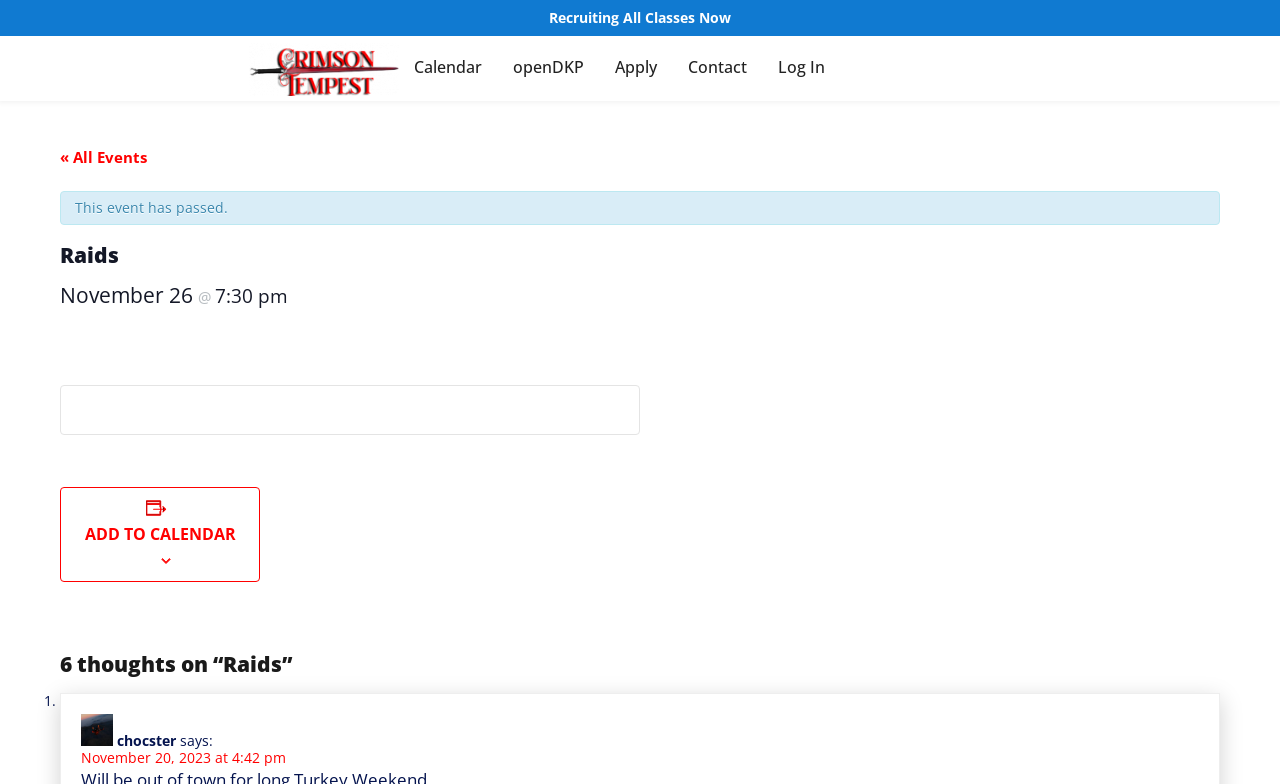Please determine the bounding box coordinates of the clickable area required to carry out the following instruction: "View the 'Crimson Tempest' page". The coordinates must be four float numbers between 0 and 1, represented as [left, top, right, bottom].

[0.195, 0.055, 0.312, 0.128]